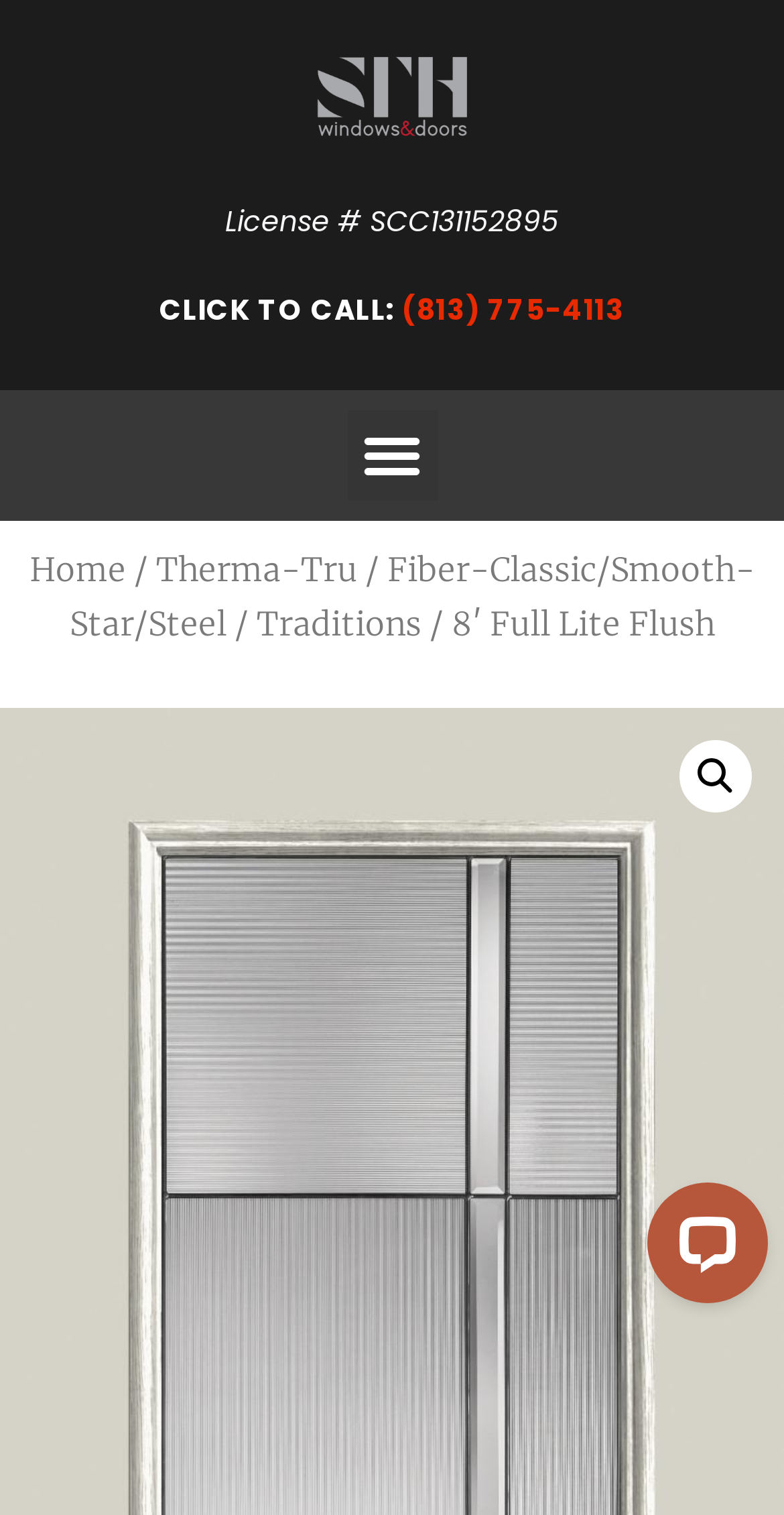Please examine the image and answer the question with a detailed explanation:
What is the current page in the breadcrumb navigation?

I found the current page by looking at the breadcrumb navigation, which is located near the top of the webpage, and the last item in the navigation is '8′ Full Lite Flush'.